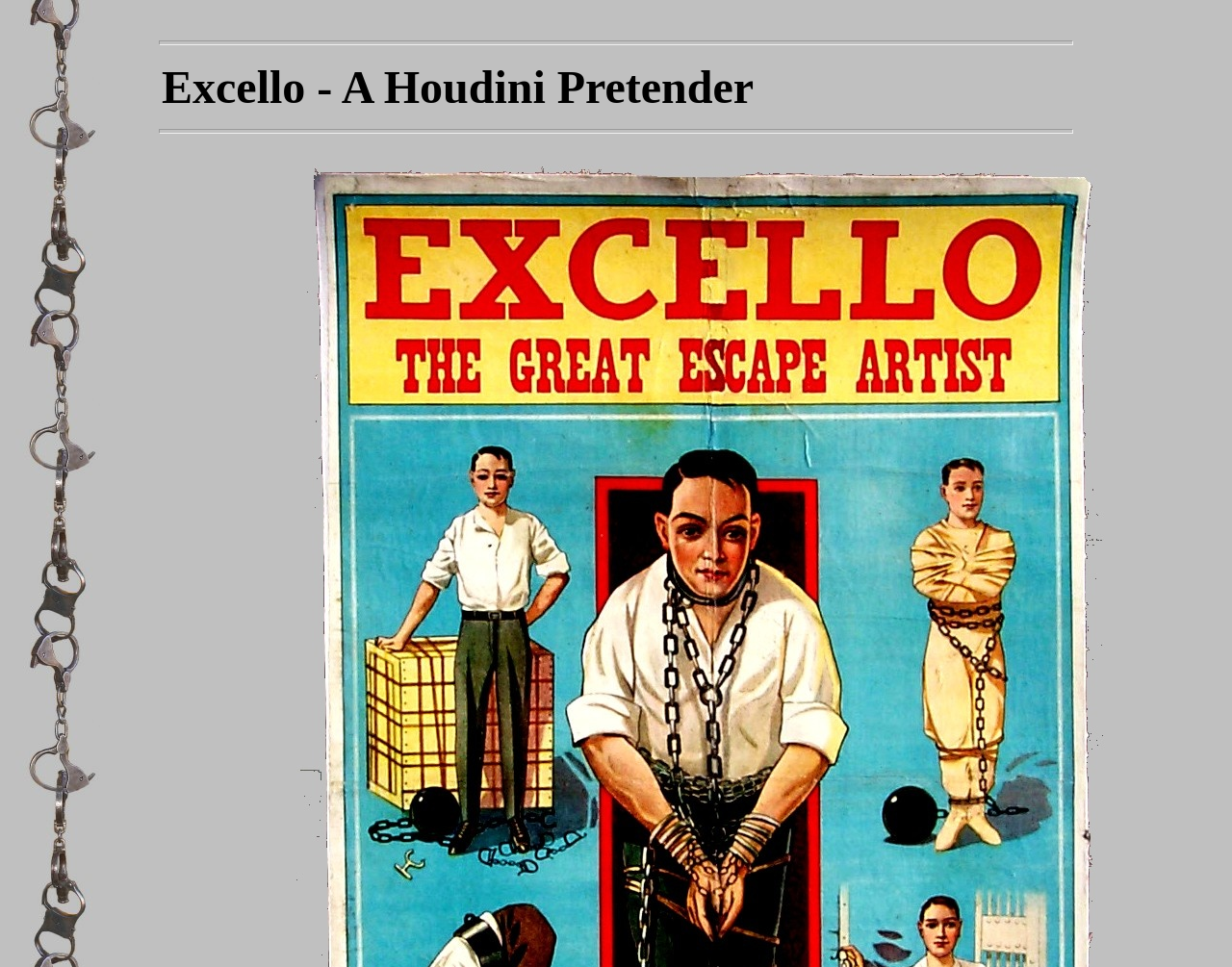Explain the webpage's layout and main content in detail.

The webpage appears to be a blog post or article about handcuffs, with a focus on a specific topic or individual, Excello, who is referred to as a "Houdini Pretender". 

At the top of the page, there is a small, non-descriptive text element containing a single whitespace character. Below this, there are two blockquote elements, one above the other, which likely contain the main content of the page. 

The first blockquote element contains a horizontal separator line, which divides the content into two sections. The second blockquote element is nested inside the first one and contains another blockquote element, which in turn contains a third blockquote element. 

This innermost blockquote element contains a StaticText element with the title "Excello - A Houdini Pretender", which suggests that the page is about Excello's attempts to emulate the famous escape artist Harry Houdini. 

There are two horizontal separator lines on the page, one above the title and one below it, which separate the content into distinct sections. Overall, the page appears to be a simple, text-based layout with a focus on presenting information about Excello and his connection to Houdini.